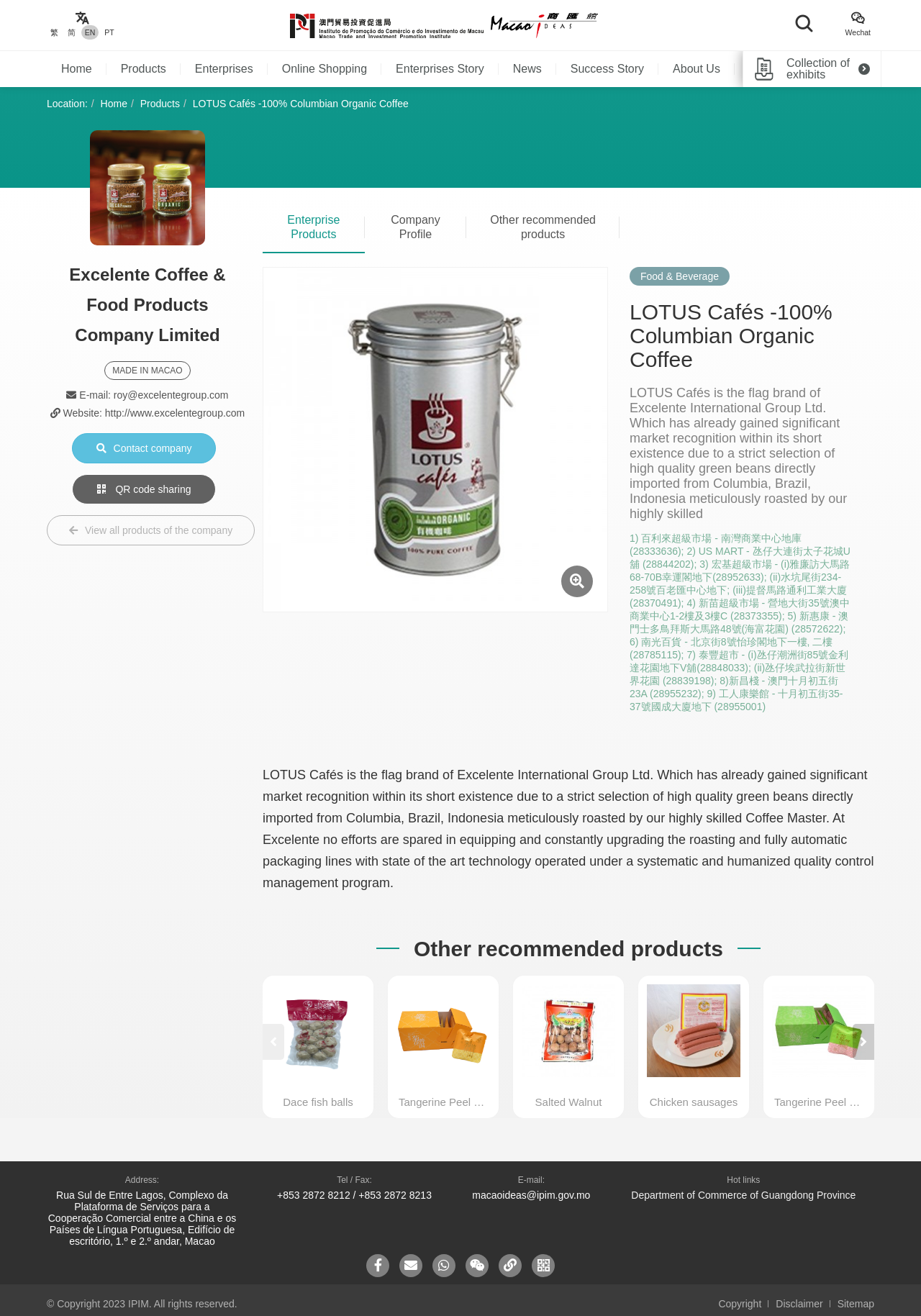What is the name of the company that owns LOTUS Cafés?
Using the image provided, answer with just one word or phrase.

Excelente International Group Ltd.